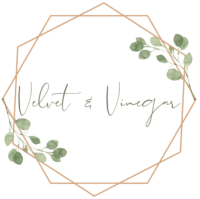Give a one-word or one-phrase response to the question: 
What is the dominant color scheme of the logo?

Green and rose gold